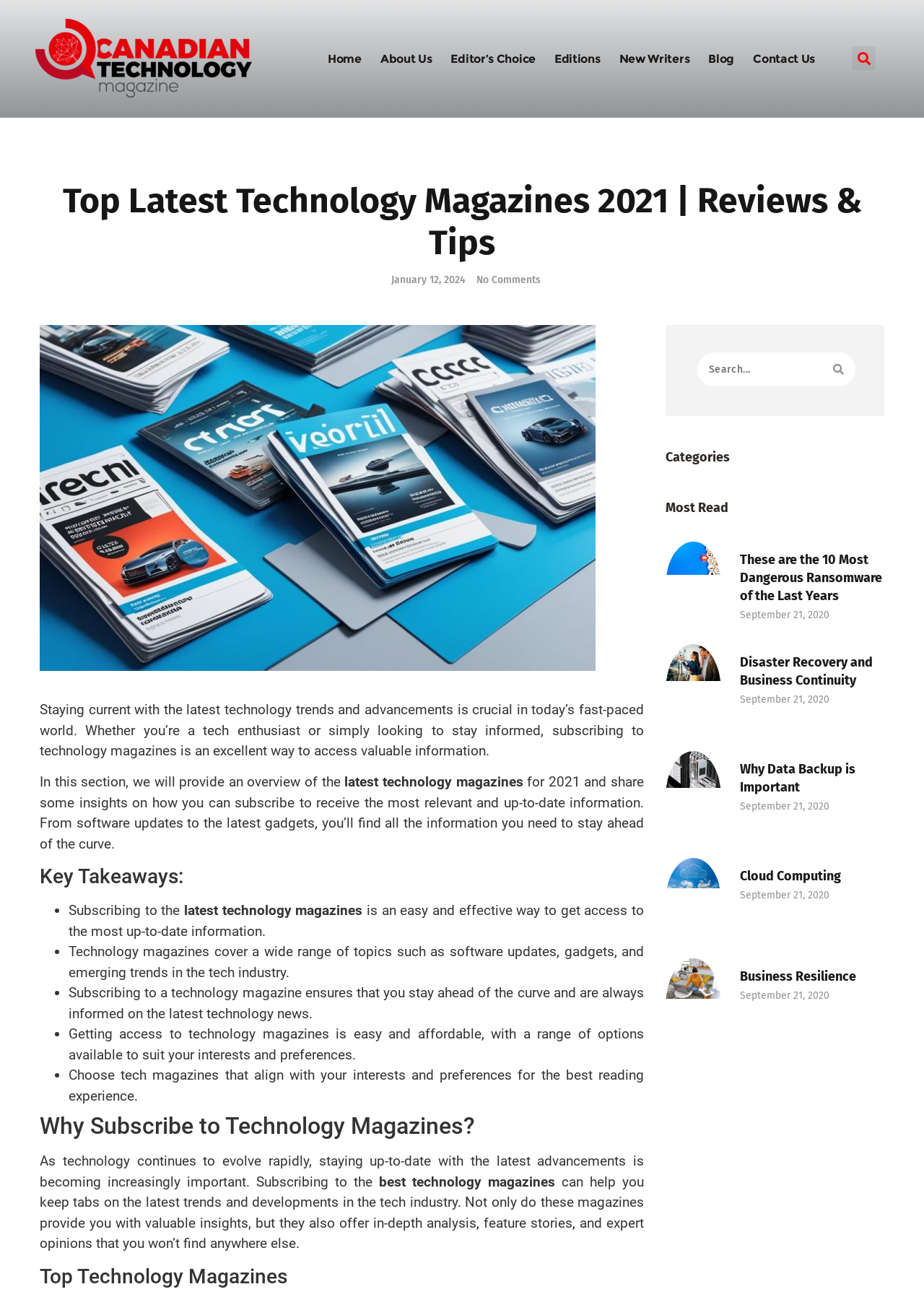Respond with a single word or short phrase to the following question: 
What is the category of the article 'These are the 10 Most Dangerous Ransomware of the Last Years'?

Ransomware